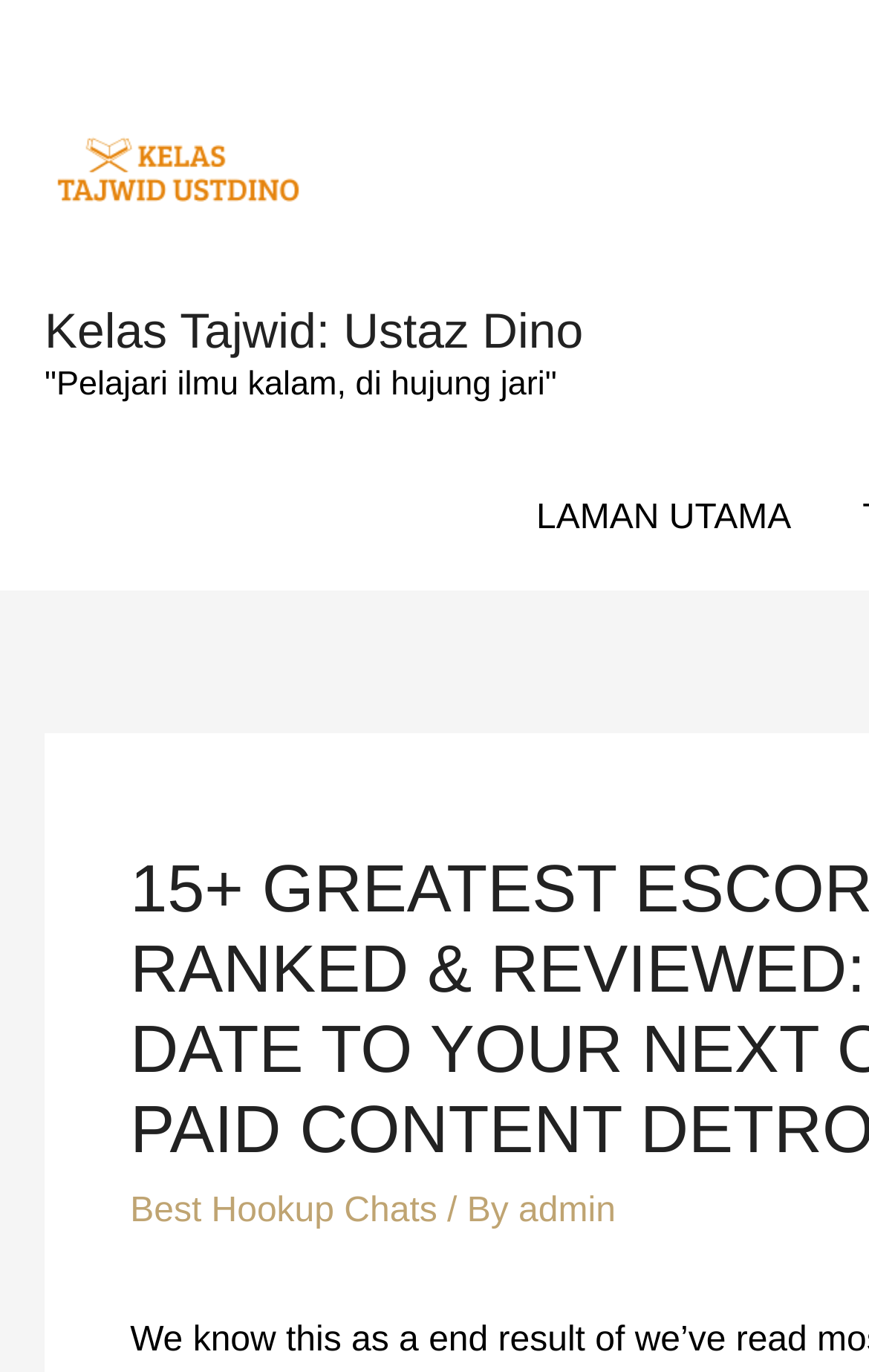What is the text of the image description for the top-left image?
Please look at the screenshot and answer in one word or a short phrase.

Kelas Tajwid: Ustaz Dino